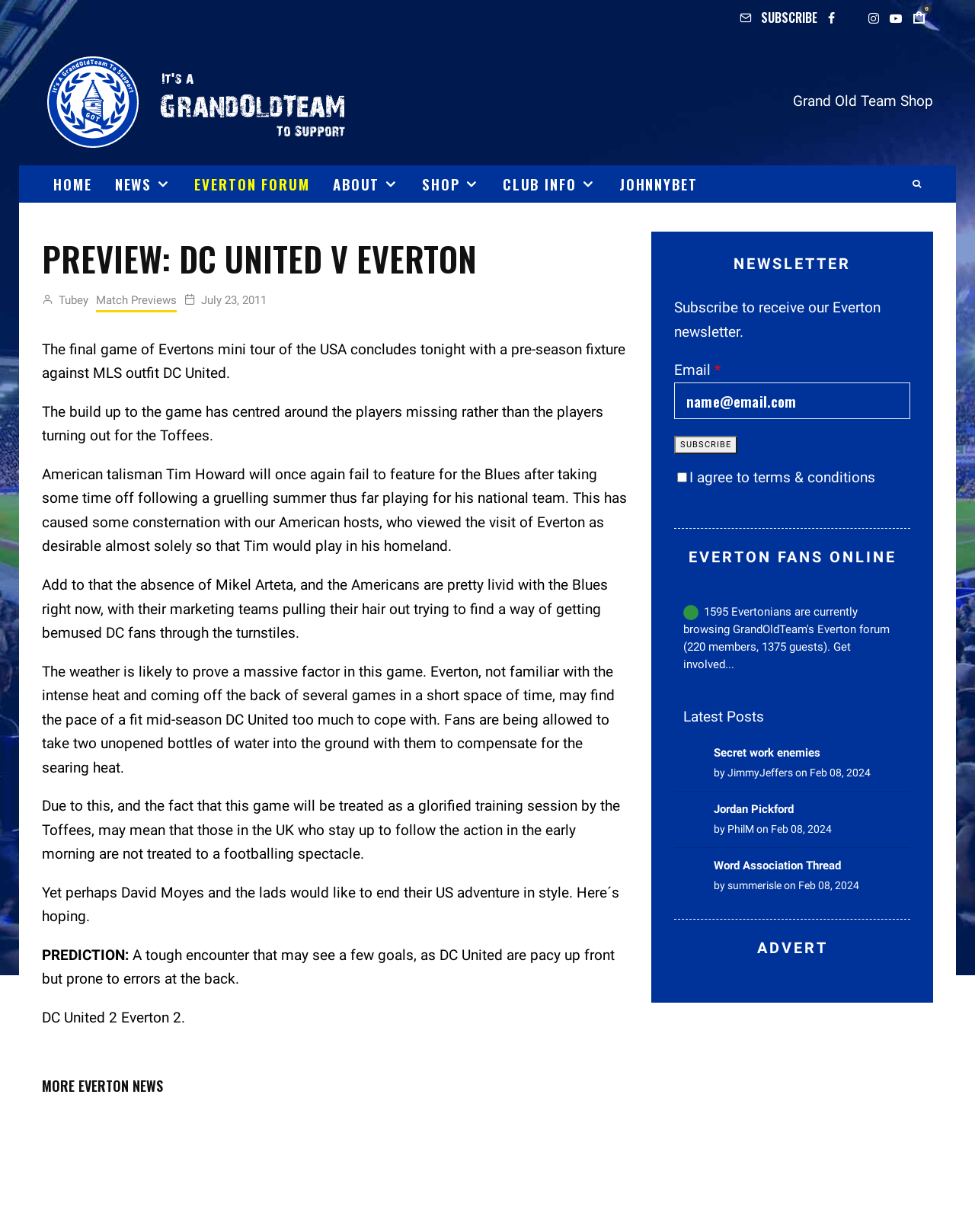How many unopened bottles of water are fans allowed to bring into the ground?
Look at the screenshot and give a one-word or phrase answer.

Two